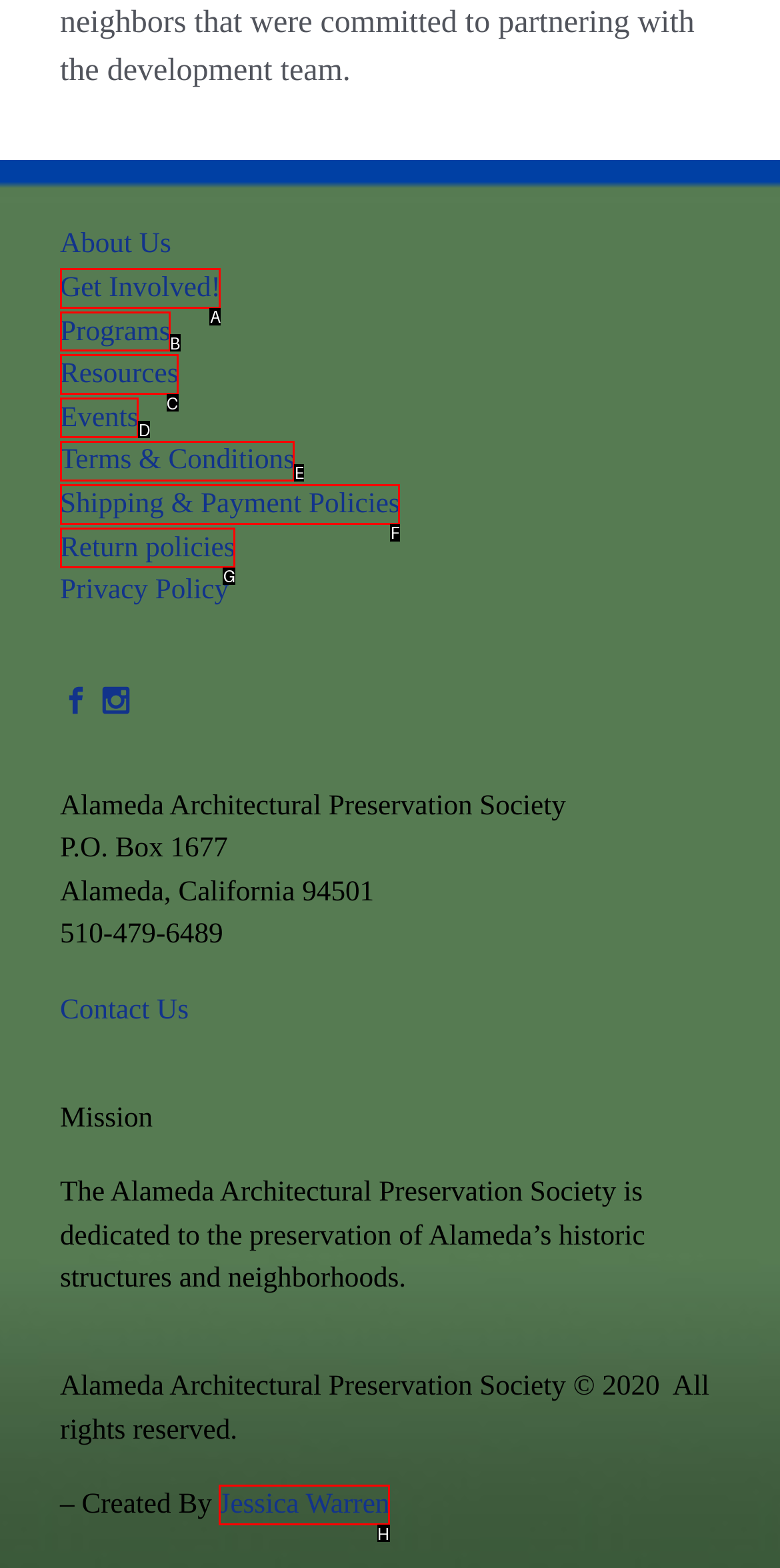Identify which HTML element should be clicked to fulfill this instruction: View Programs Reply with the correct option's letter.

B